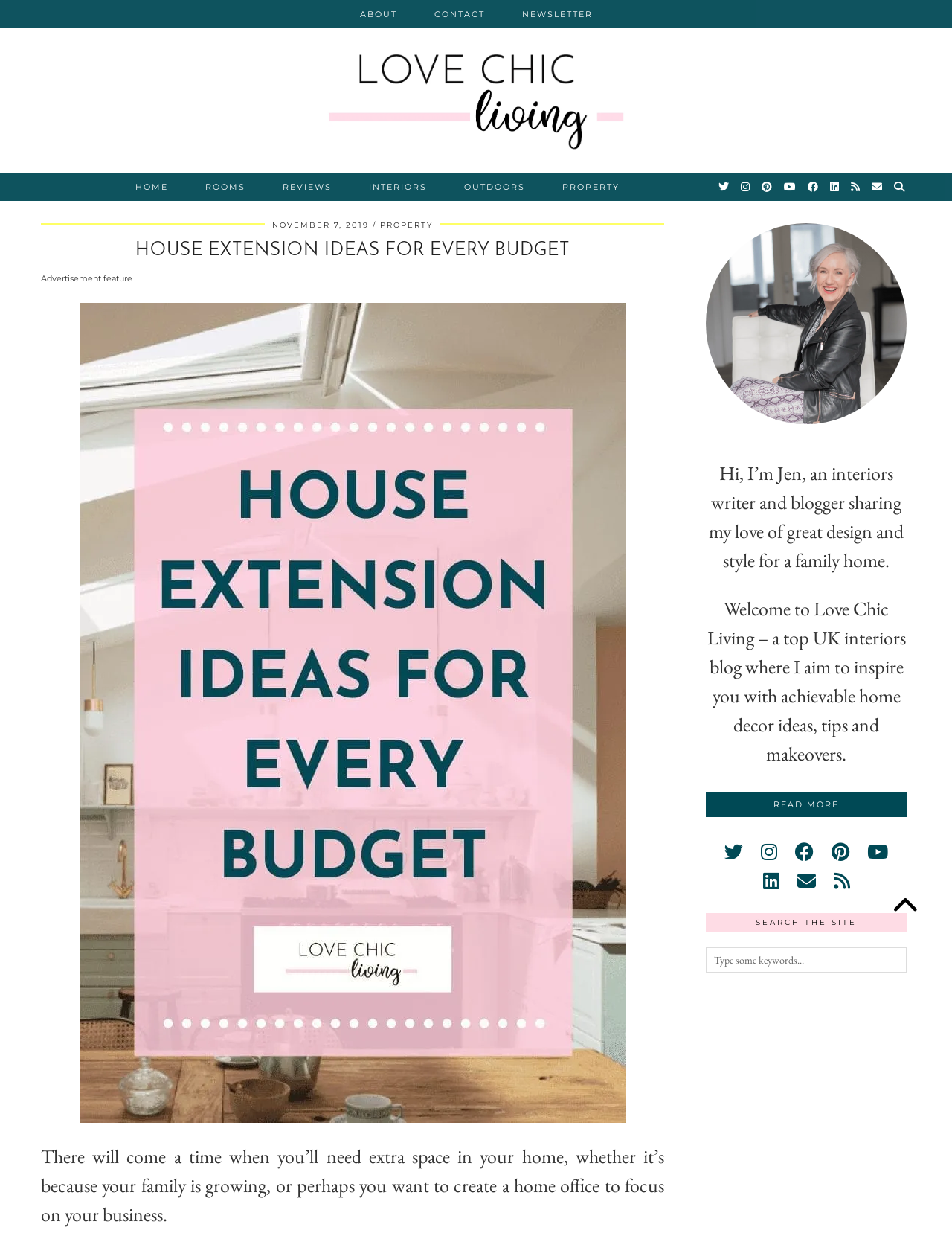Based on the image, provide a detailed and complete answer to the question: 
What is the purpose of the search box?

I found the purpose of the search box by looking at the text 'SEARCH THE SITE' above the search box, and the placeholder text 'Type some keywords...' inside the search box, which suggests that it is meant for searching the website.